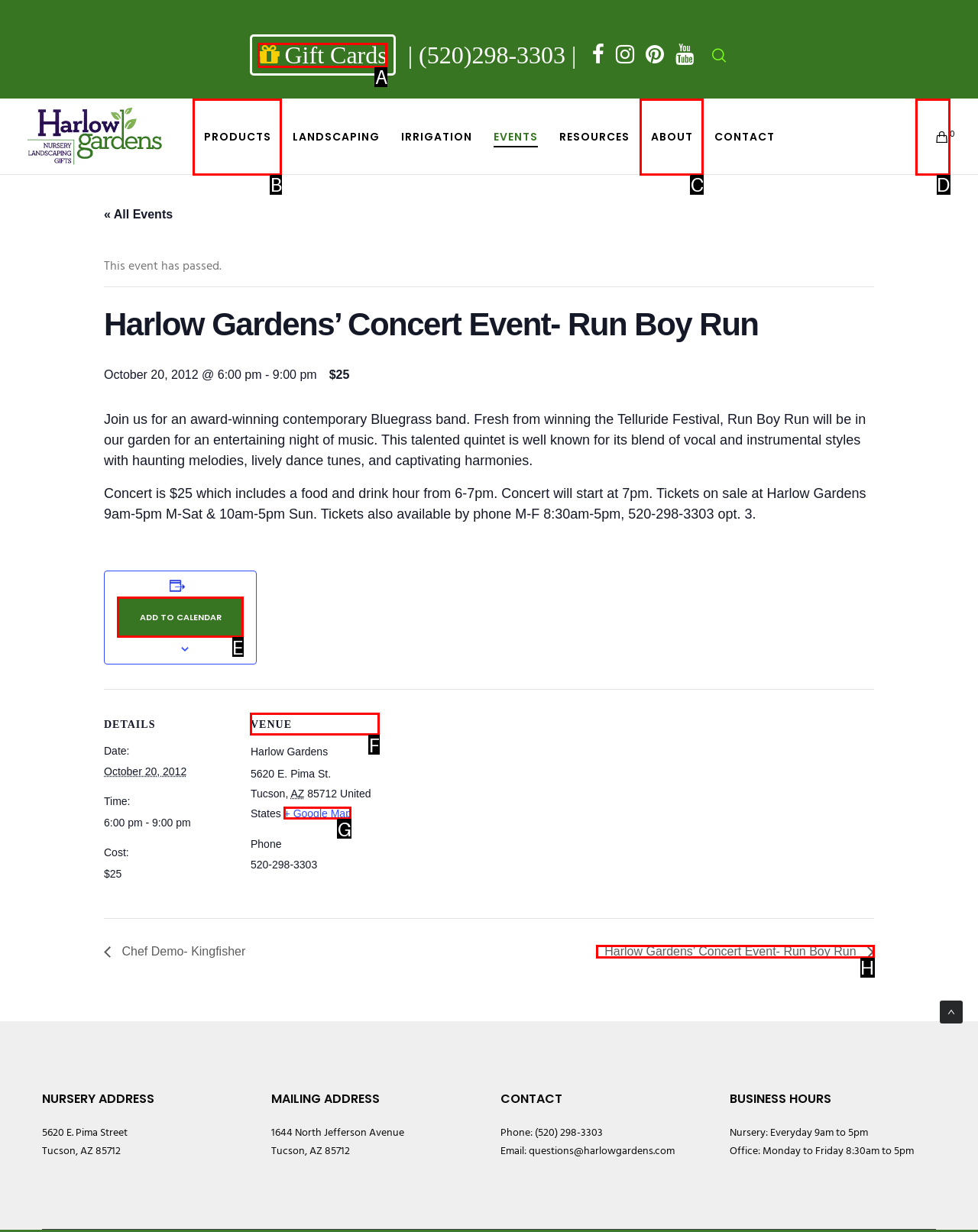Which lettered option should be clicked to achieve the task: Check the 'VENUE' details? Choose from the given choices.

F